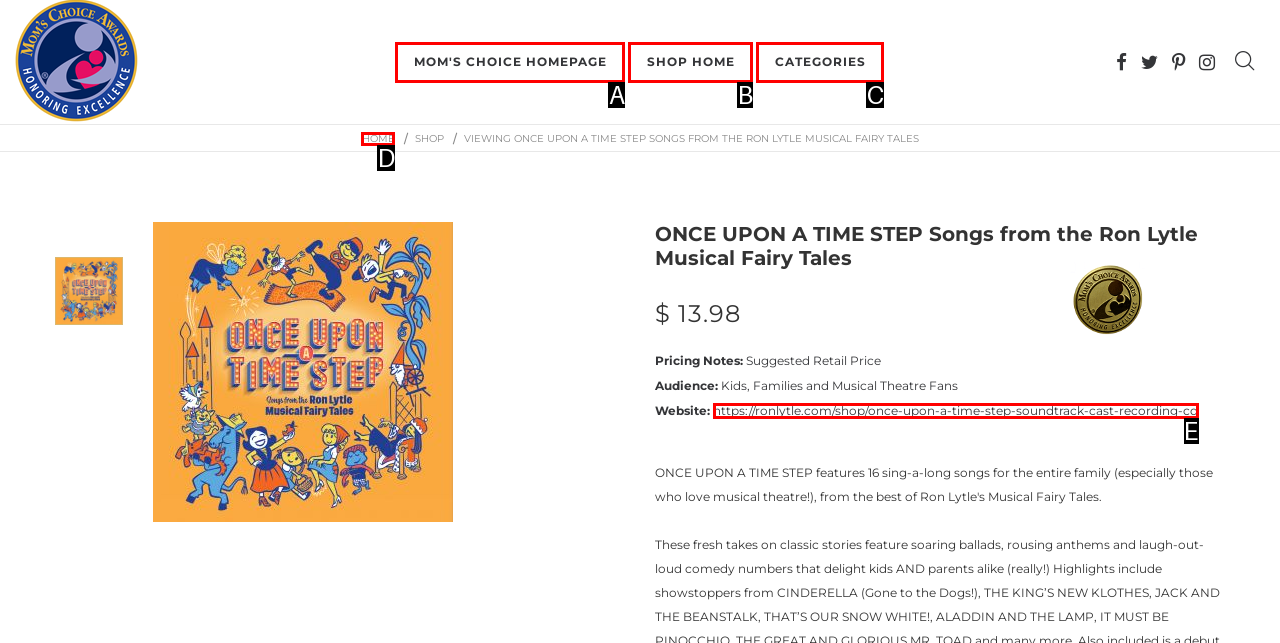Choose the HTML element that aligns with the description: Cloud / Volumes. Indicate your choice by stating the letter.

None